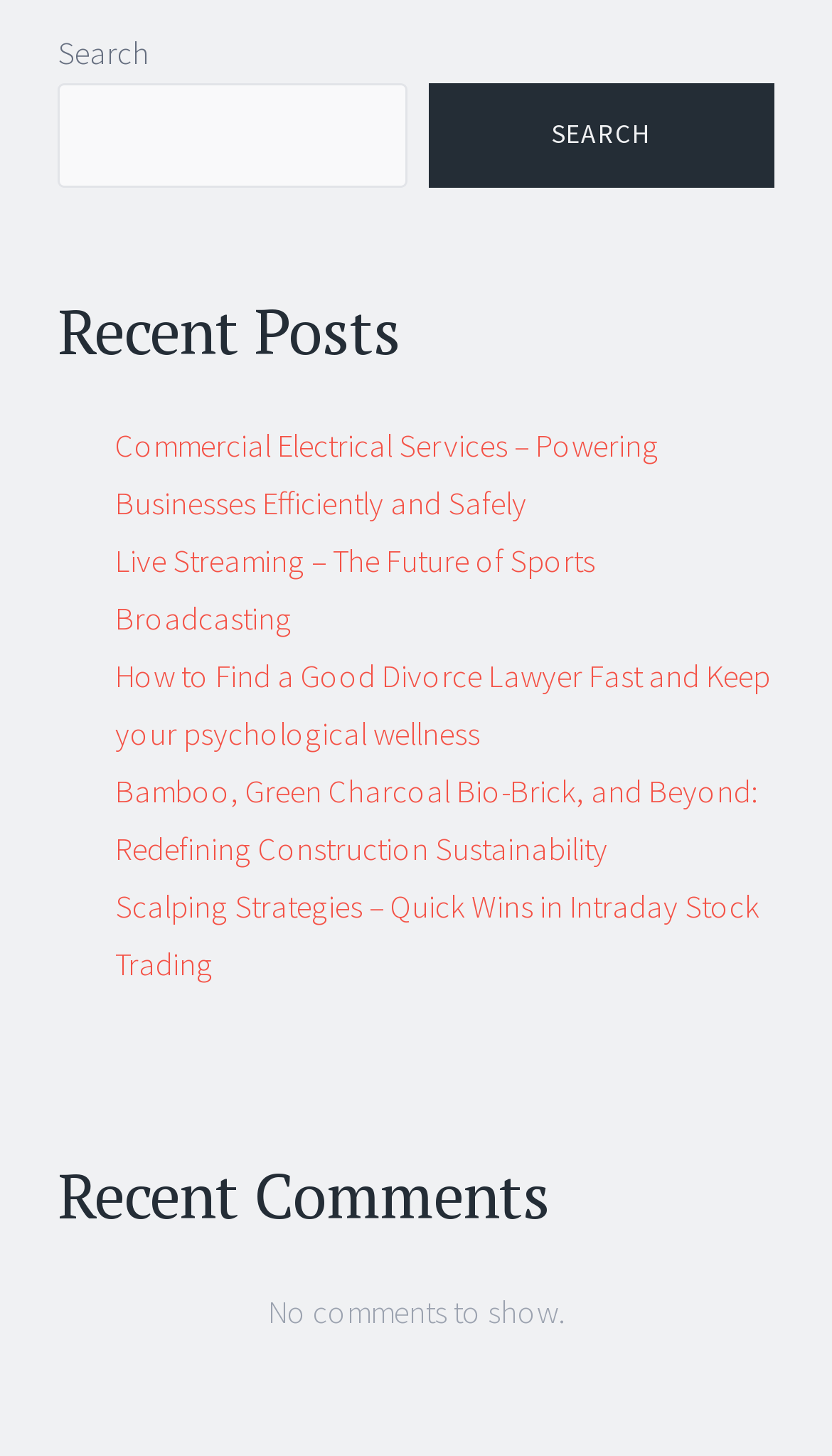From the given element description: "Search", find the bounding box for the UI element. Provide the coordinates as four float numbers between 0 and 1, in the order [left, top, right, bottom].

[0.514, 0.057, 0.931, 0.129]